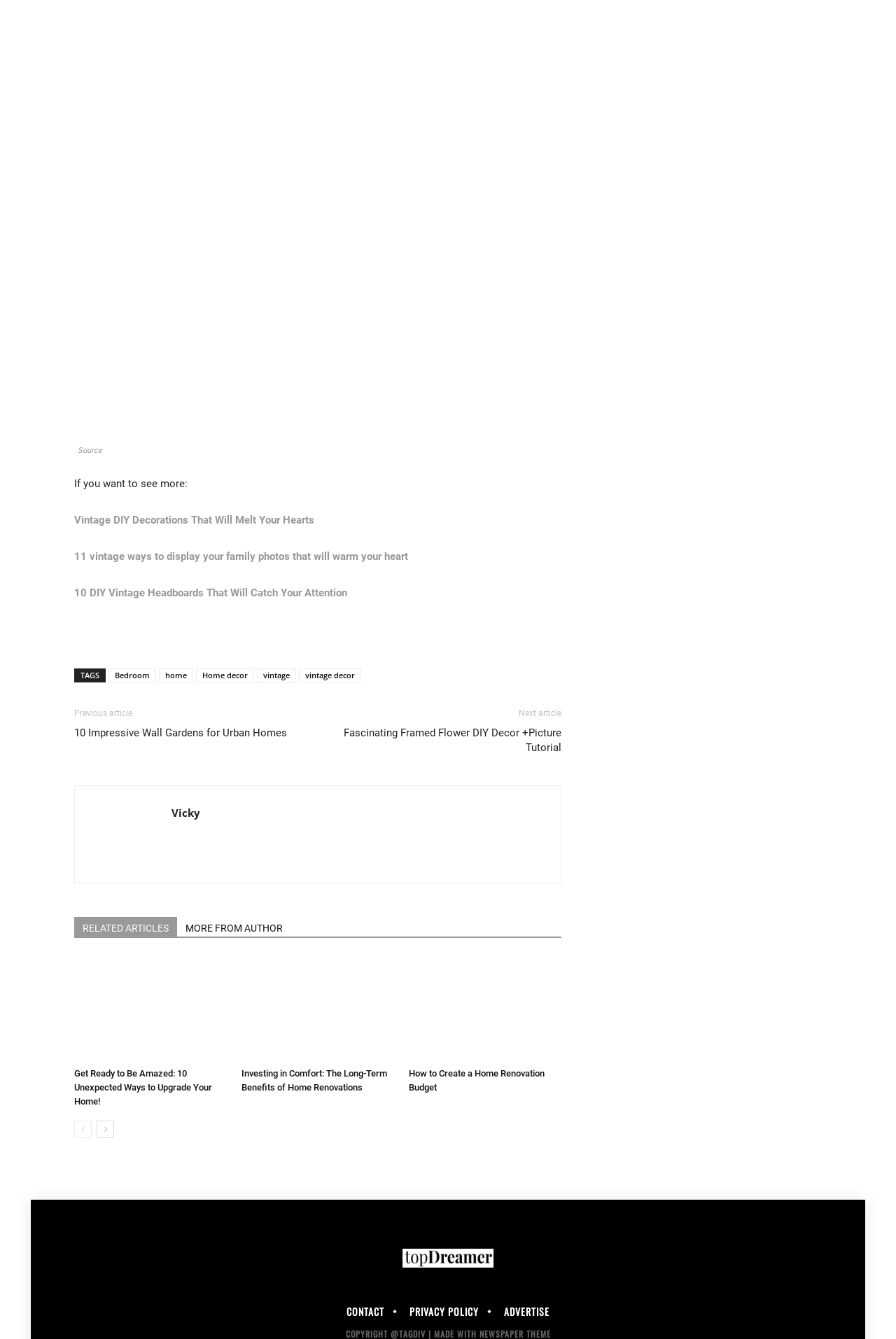Locate the bounding box coordinates of the clickable area needed to fulfill the instruction: "Read 'Get Ready to Be Amazed: 10 Unexpected Ways to Upgrade Your Home!' article".

[0.083, 0.714, 0.253, 0.793]